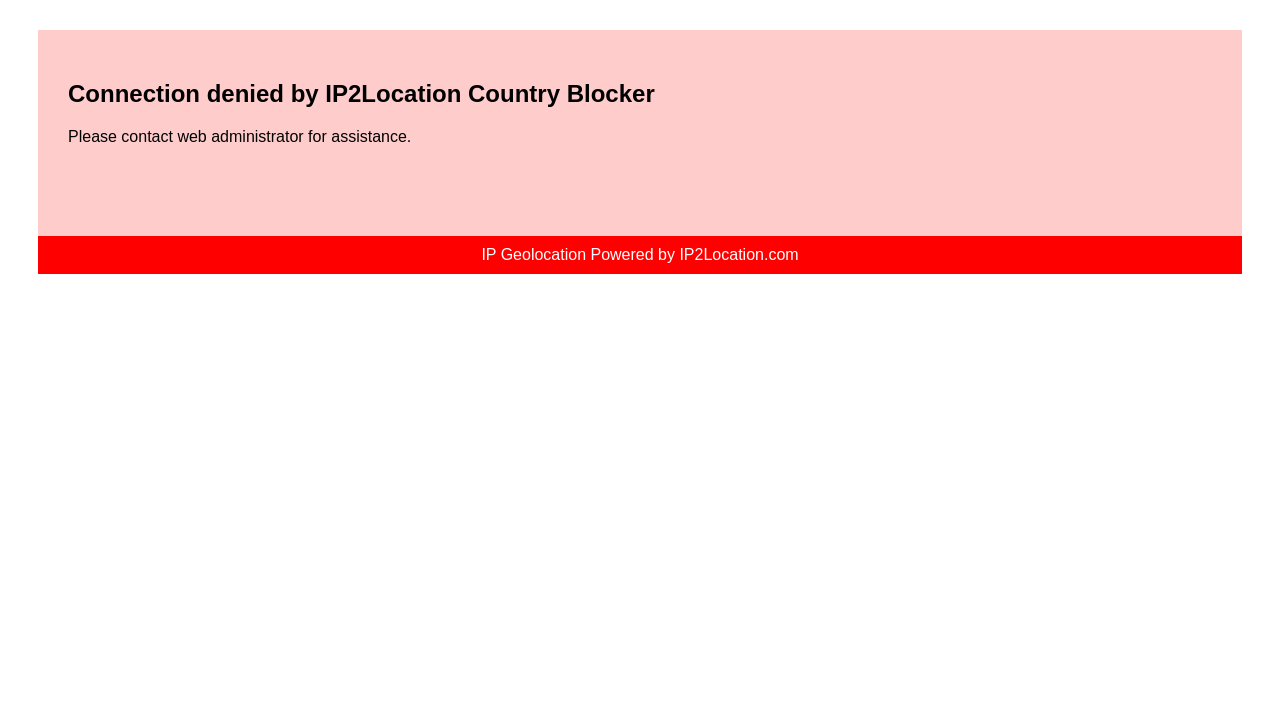Find and provide the bounding box coordinates for the UI element described with: "IP Geolocation Powered by IP2Location.com".

[0.376, 0.347, 0.624, 0.371]